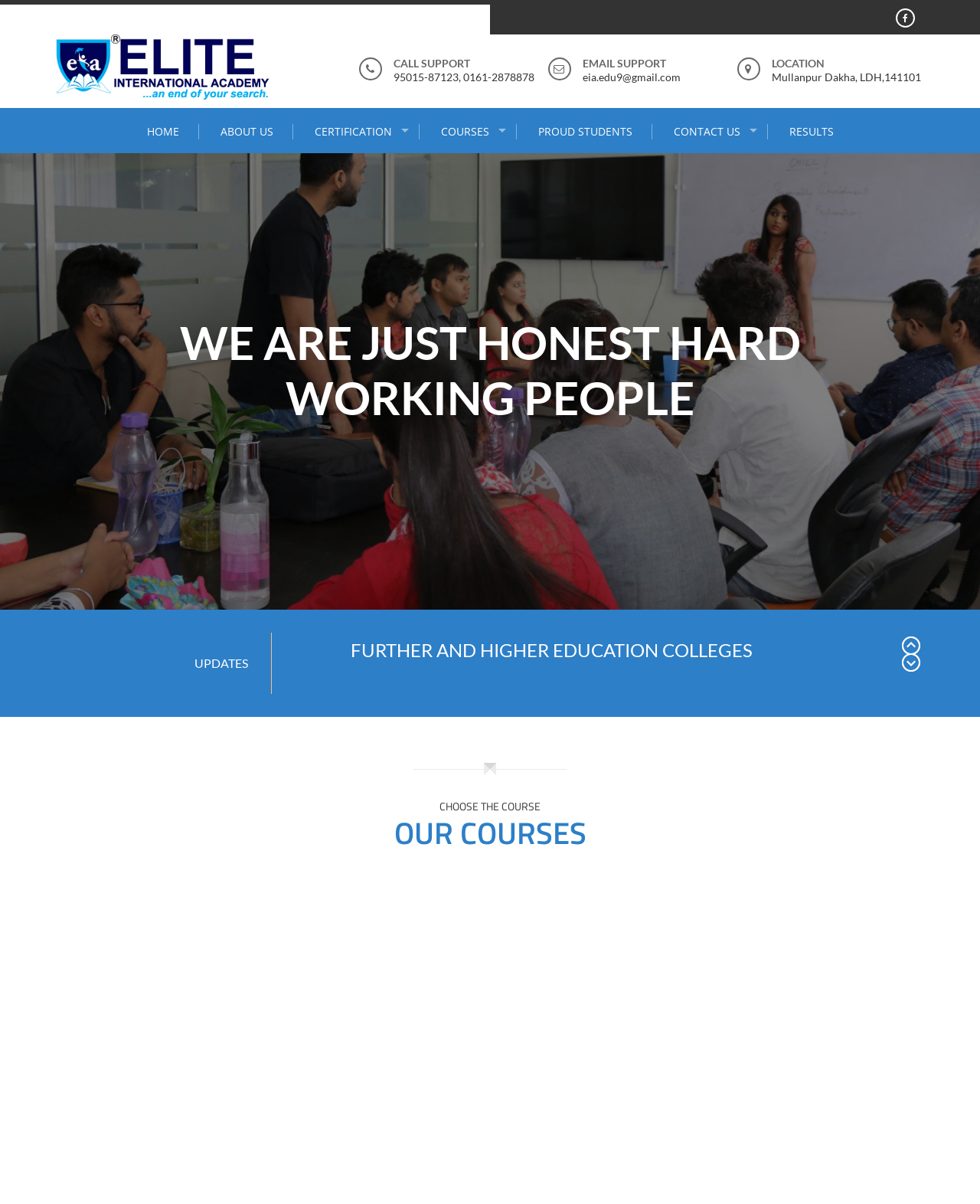From the webpage screenshot, identify the region described by FURTHER AND HIGHER EDUCATION COLLEGES. Provide the bounding box coordinates as (top-left x, top-left y, bottom-right x, bottom-right y), with each value being a floating point number between 0 and 1.

[0.358, 0.474, 0.768, 0.492]